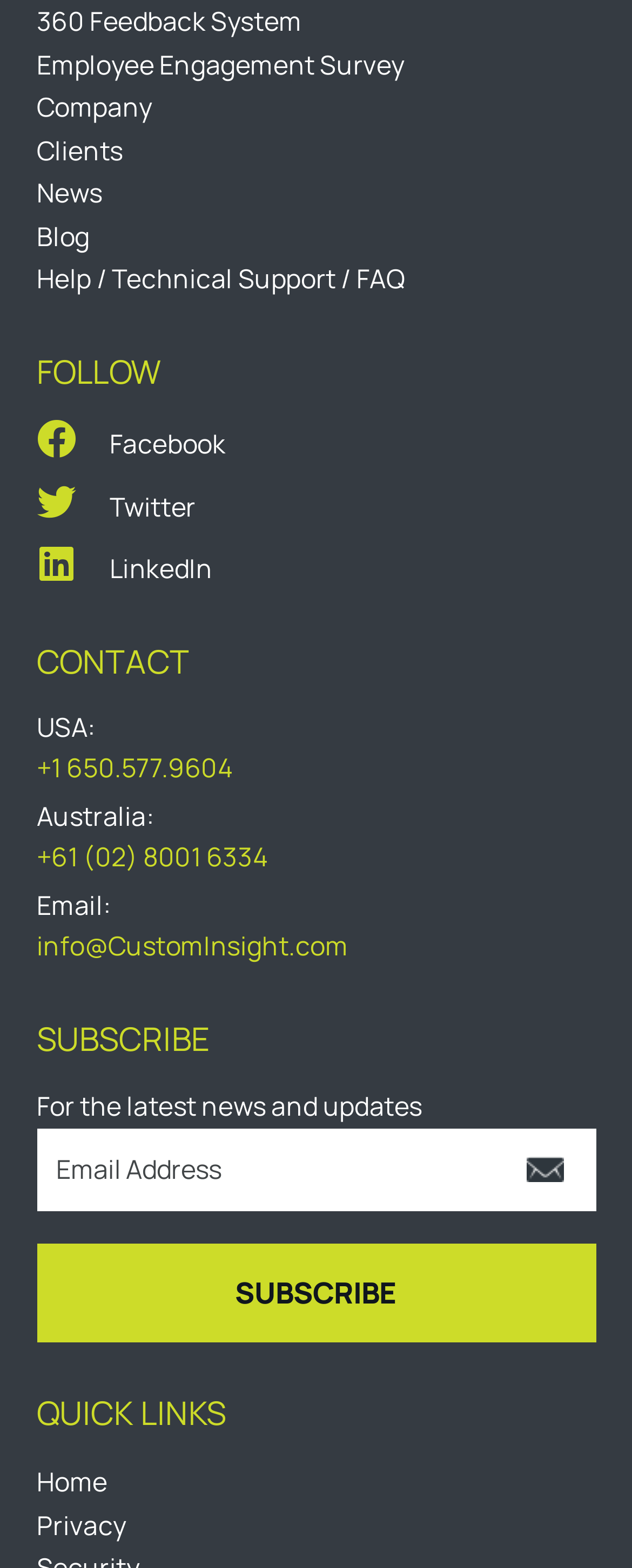What is the email address to contact the company?
Refer to the image and give a detailed response to the question.

I found the email address in the CONTACT section, where it says 'Email:' followed by the email address 'info@CustomInsight.com'.